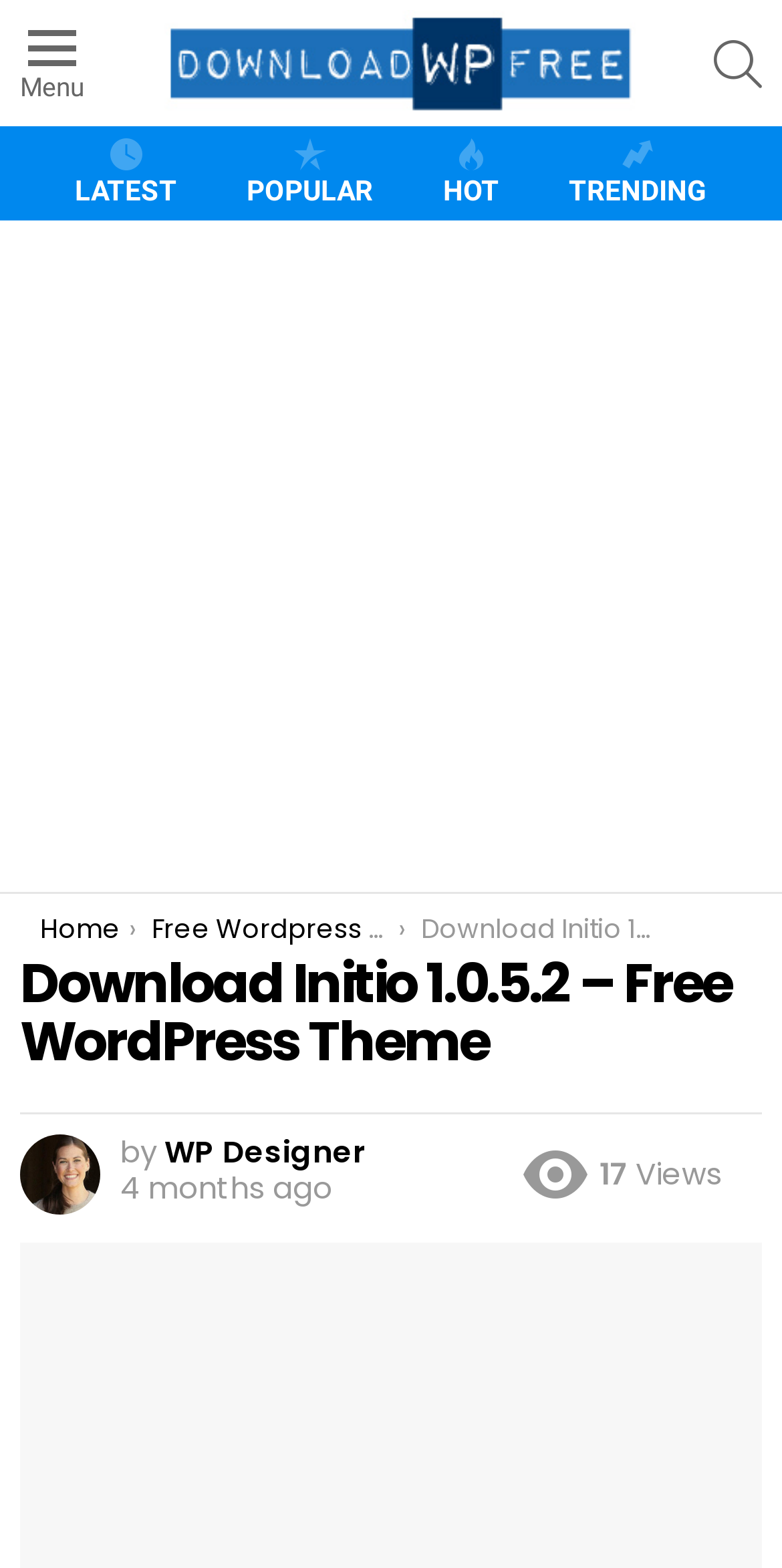Identify the bounding box coordinates for the region to click in order to carry out this instruction: "Download Initio 1.0.5.2 WordPress theme". Provide the coordinates using four float numbers between 0 and 1, formatted as [left, top, right, bottom].

[0.209, 0.006, 0.812, 0.074]